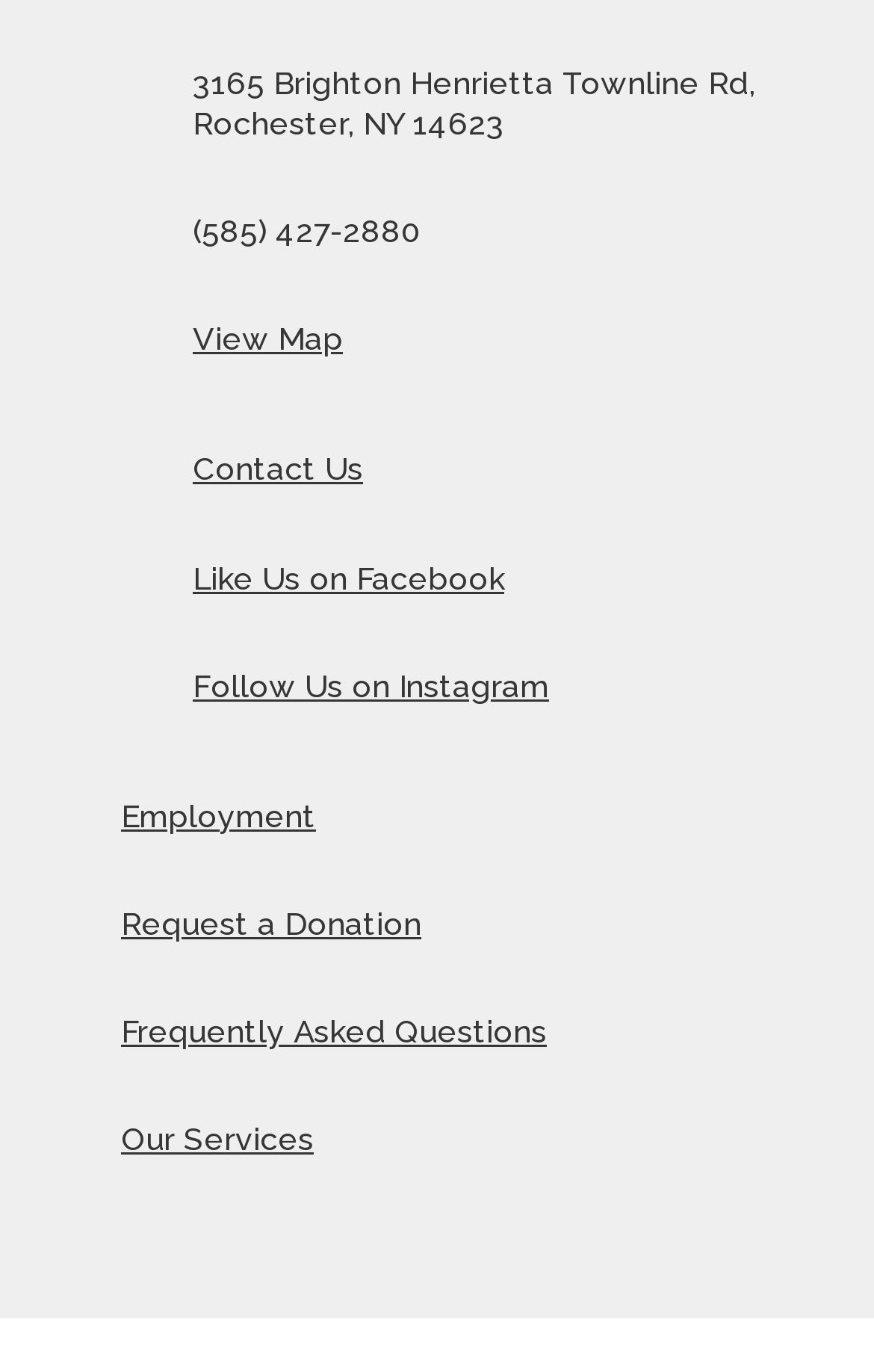Specify the bounding box coordinates of the element's area that should be clicked to execute the given instruction: "View Map". The coordinates should be four float numbers between 0 and 1, i.e., [left, top, right, bottom].

[0.221, 0.234, 0.392, 0.26]